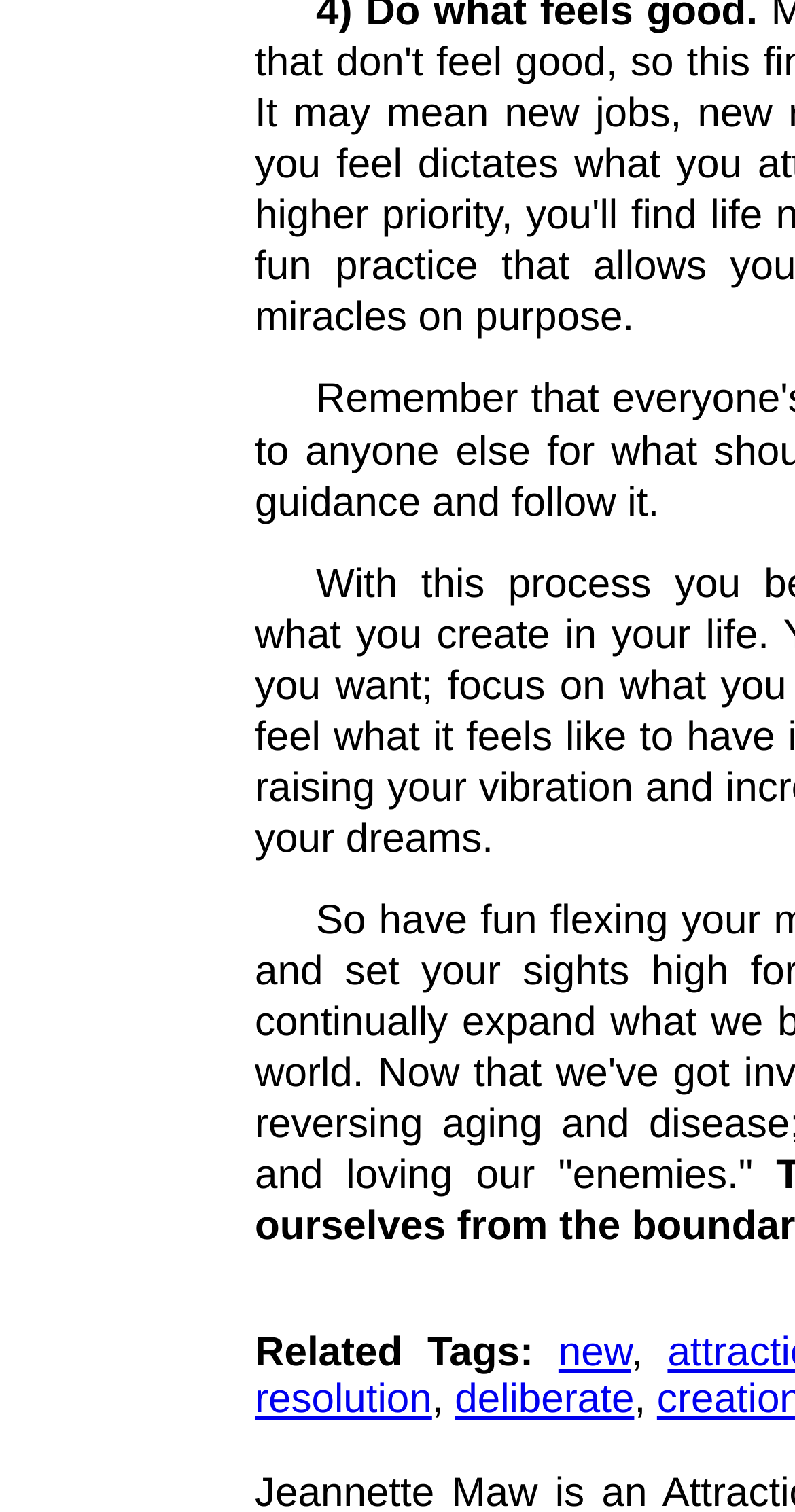Find the bounding box coordinates for the element described here: "deliberate".

[0.572, 0.912, 0.798, 0.941]